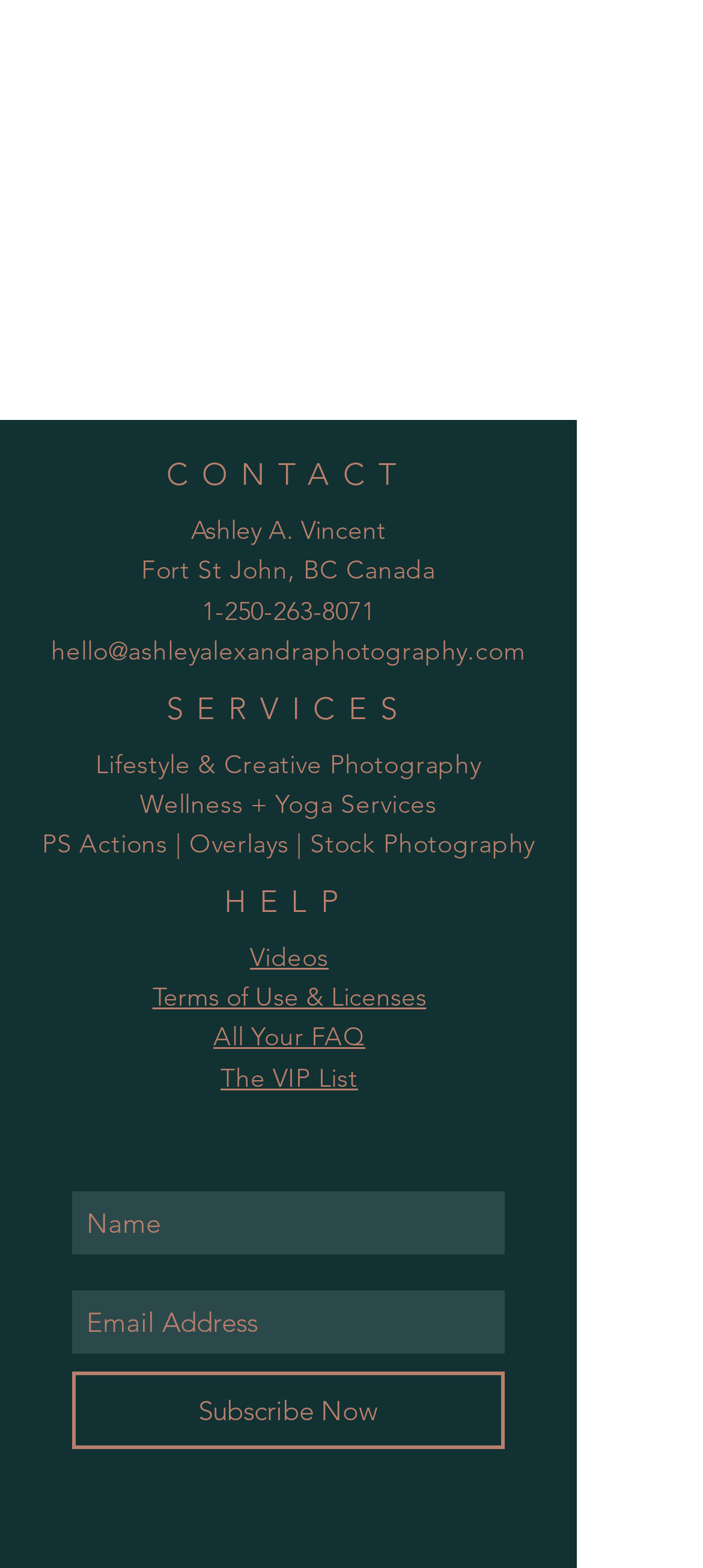Examine the image and give a thorough answer to the following question:
How many social media icons are present?

I counted the number of social media icons by looking at the 'Social Bar' list, which contains four link elements with the descriptions 'Grey Facebook Icon', 'Grey Instagram Icon', 'Grey YouTube Icon', and 'Grey Pinterest Icon'.